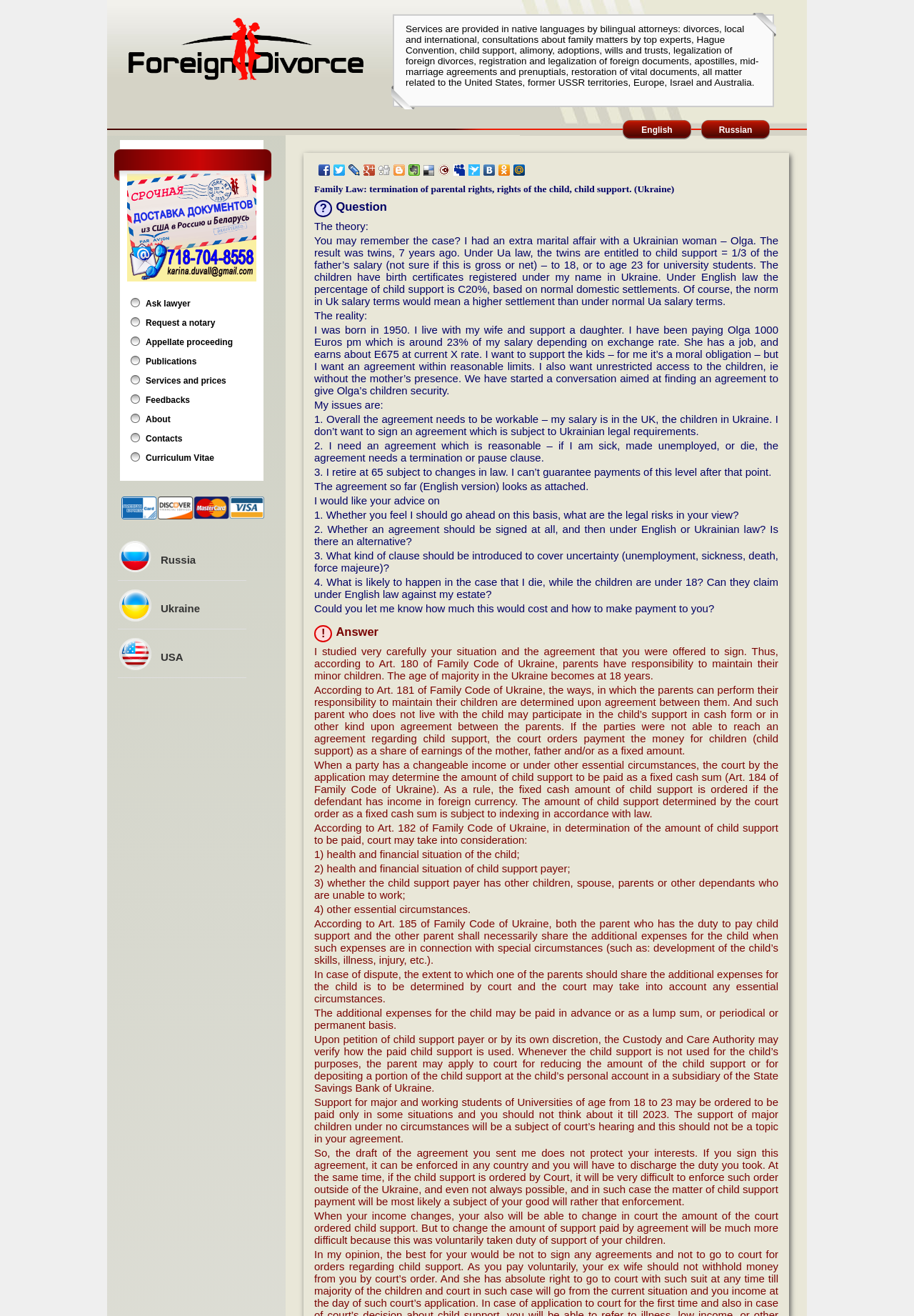Give a detailed overview of the webpage's appearance and contents.

This webpage appears to be a legal consultation platform, specifically focused on family law and international divorce cases. At the top of the page, there is a header section with an image related to foreign divorce, and a brief title "The theory: You may remember the case? I had an extra marital affair with a..." which seems to be a personal anecdote or a hypothetical scenario.

Below the header, there is a section describing the services offered by bilingual attorneys, including divorces, family matters, and legal document processing. This section is accompanied by a list of languages supported, including English and Russian.

The main content of the page is a question-and-answer session between a client and a lawyer. The client presents their situation, involving a Ukrainian woman and twin children, and asks for advice on child support and legal agreements. The lawyer responds with a detailed analysis of Ukrainian family law, explaining the responsibilities of parents, the determination of child support, and the role of the court in resolving disputes.

Throughout the page, there are various links and buttons to other sections of the website, including social media profiles, legal services, and payment options. These links are arranged in a horizontal row near the top of the page and in a vertical column on the left side of the page. There are also several images scattered throughout the page, including a Russian divorce services logo and a payment by credit card icon.

Overall, the webpage appears to be a professional legal consultation platform, offering expert advice and services in family law and international divorce cases.